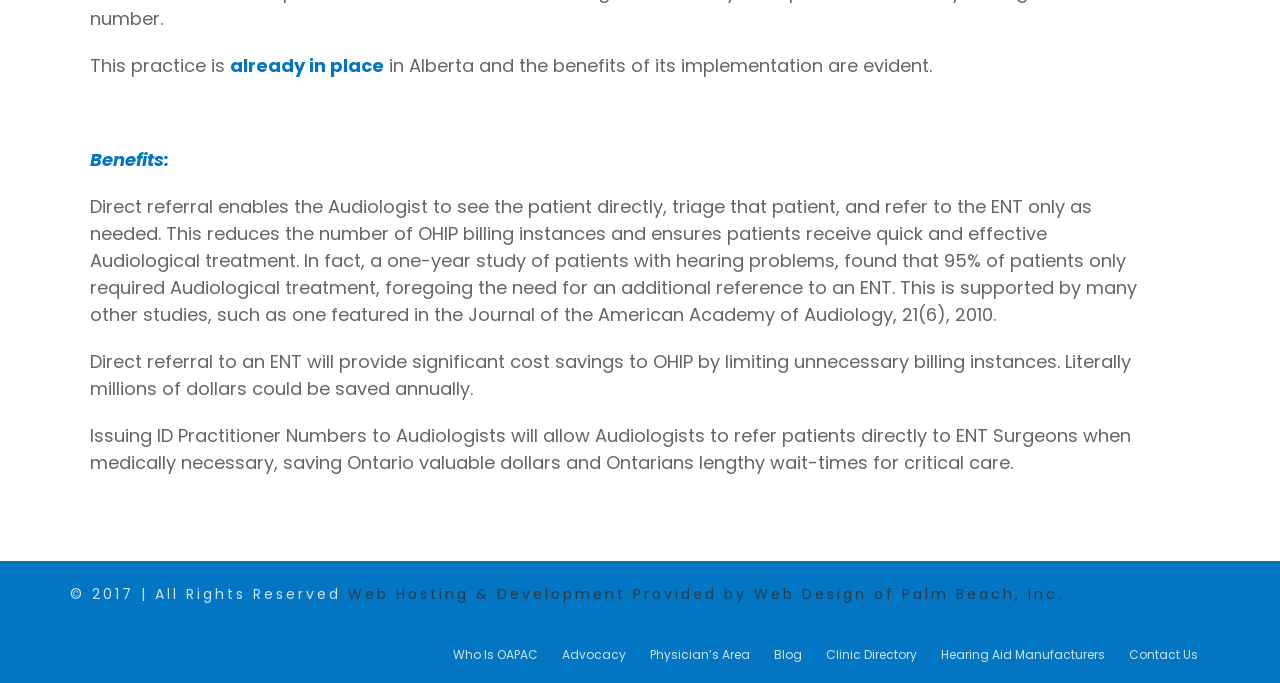What is the first benefit of direct referral?
Please respond to the question with a detailed and informative answer.

The first benefit of direct referral is mentioned in the text as 'Direct referral enables the Audiologist to see the patient directly, triage that patient, and refer to the ENT only as needed. This reduces the number of OHIP billing instances and ensures patients receive quick and effective Audiological treatment.'